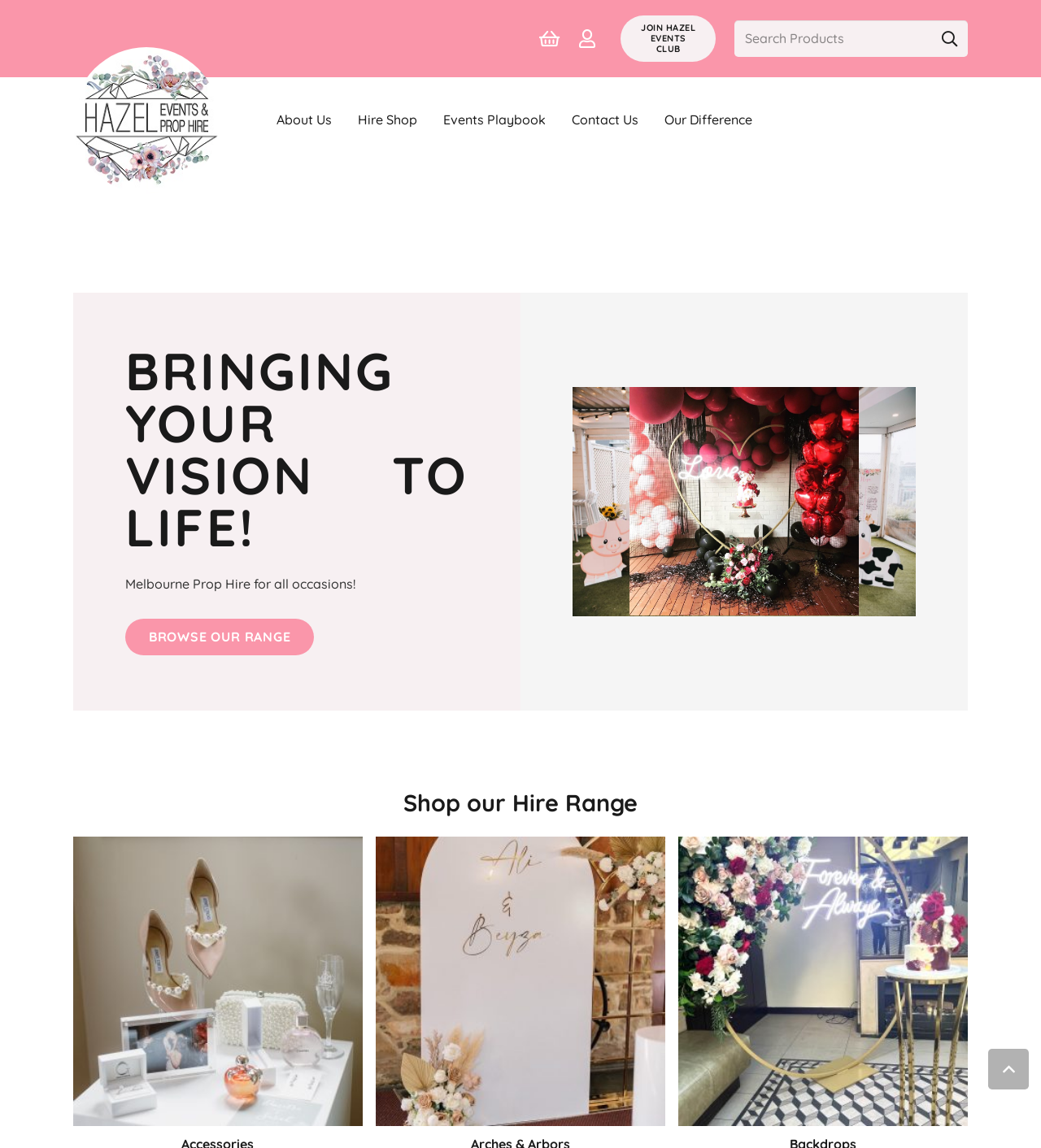Highlight the bounding box coordinates of the element you need to click to perform the following instruction: "go to home page."

None